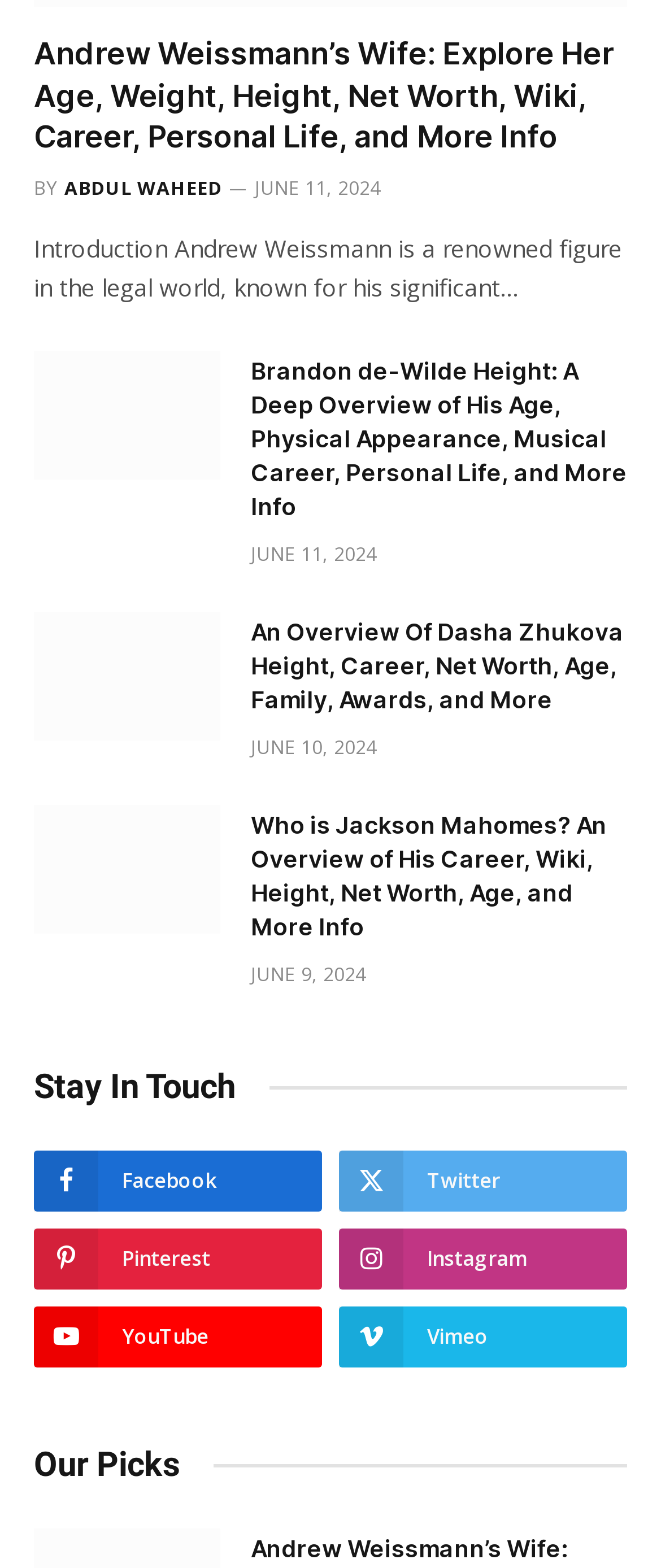Who is the author of the article about Andrew Weissmann's wife?
Please provide a comprehensive answer based on the visual information in the image.

The author's name is mentioned in the article section, specifically in the 'BY' section, which indicates the author's name as ABDUL WAHEED.